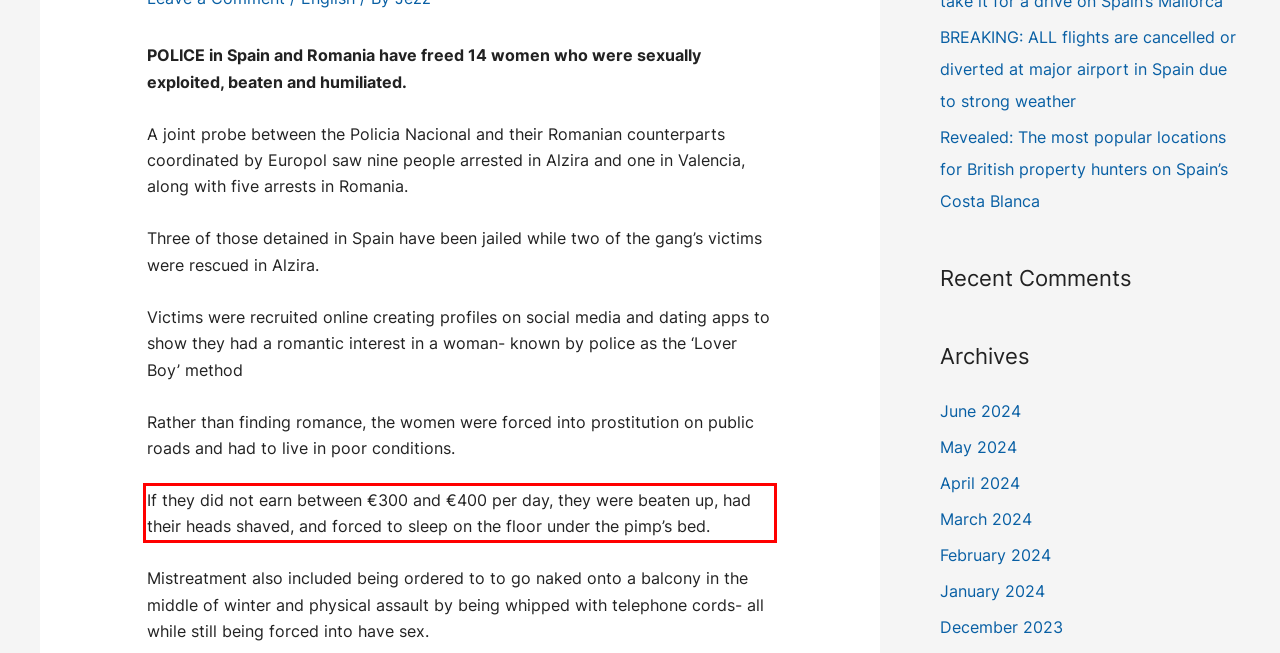There is a UI element on the webpage screenshot marked by a red bounding box. Extract and generate the text content from within this red box.

If they did not earn between €300 and €400 per day, they were beaten up, had their heads shaved, and forced to sleep on the floor under the pimp’s bed.